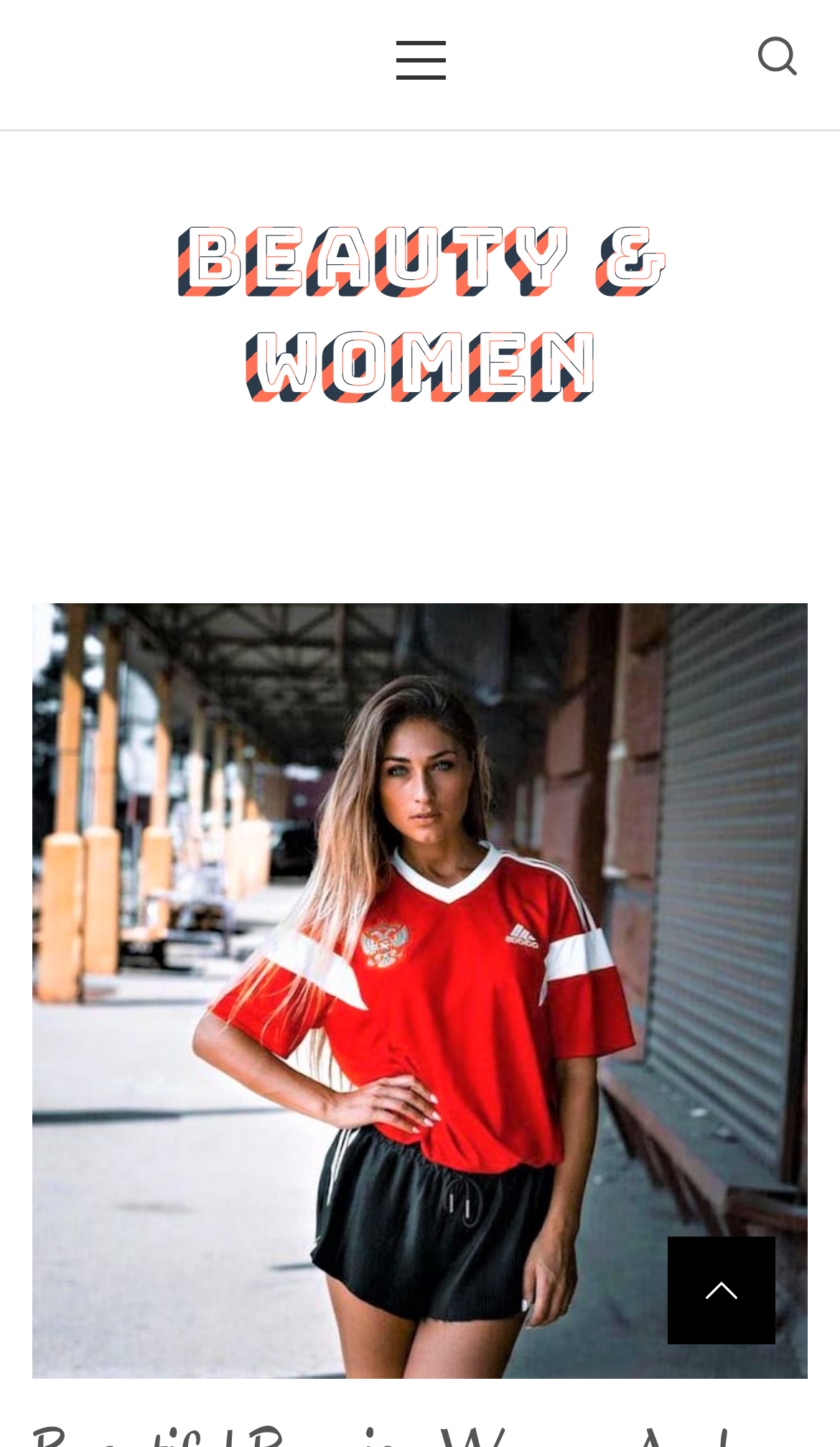Please answer the following question using a single word or phrase: 
What is the primary menu located at?

top